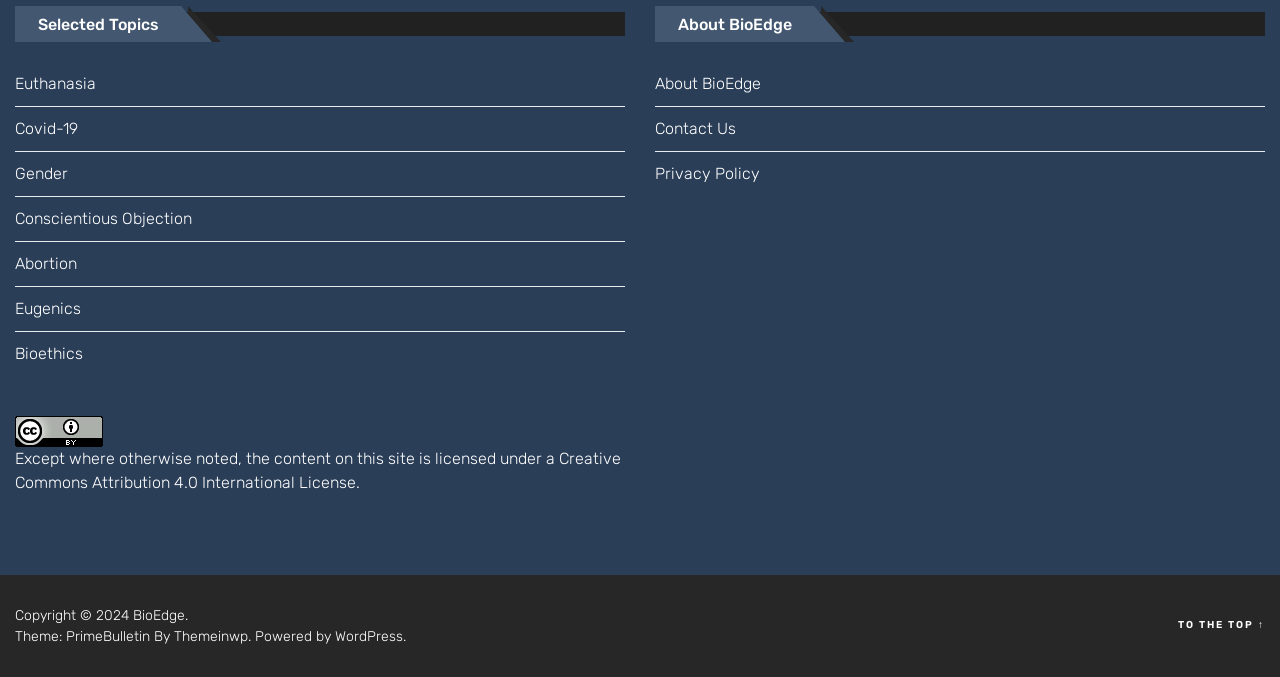Using the image as a reference, answer the following question in as much detail as possible:
What is the main topic of the webpage?

The webpage has a heading 'Selected Topics' with links to various bioethics-related topics such as Euthanasia, Covid-19, Gender, and more, indicating that the main topic of the webpage is bioethics.